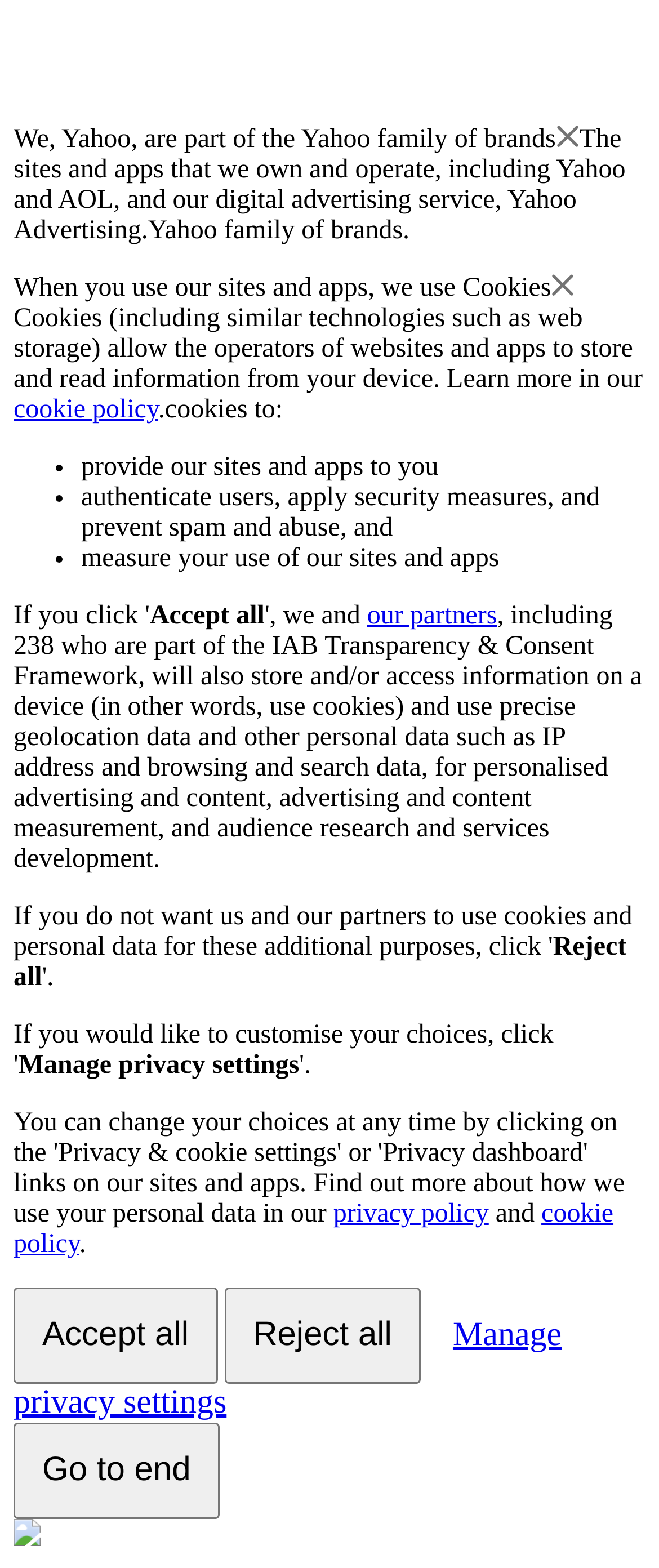What is Yahoo part of?
Give a detailed response to the question by analyzing the screenshot.

Based on the text 'We, Yahoo, are part of the Yahoo family of brands', it is clear that Yahoo is part of the Yahoo family of brands.